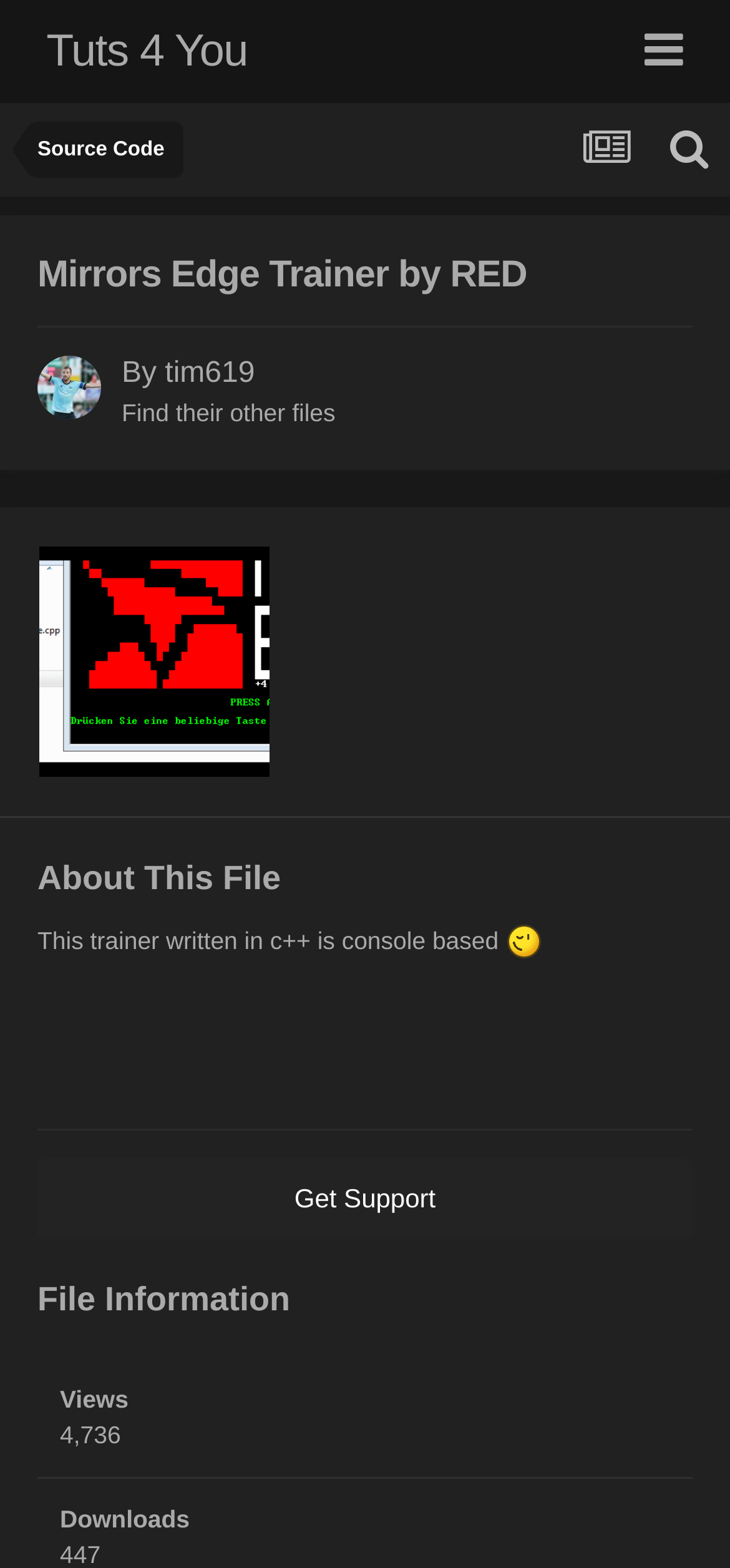Give the bounding box coordinates for the element described as: "Tuts 4 You".

[0.063, 0.0, 0.339, 0.066]